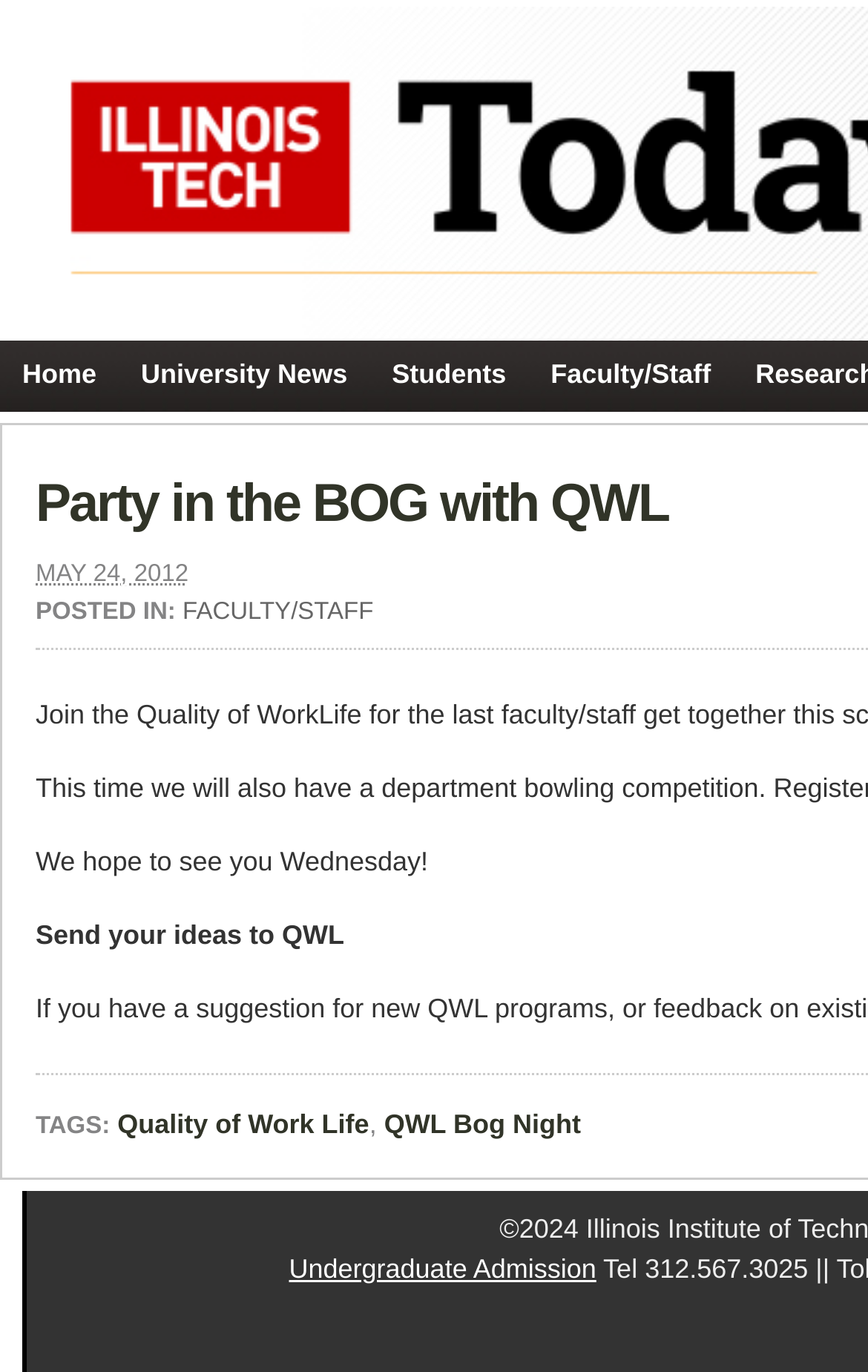Identify the bounding box coordinates of the section that should be clicked to achieve the task described: "explore quality of work life".

[0.135, 0.808, 0.425, 0.834]